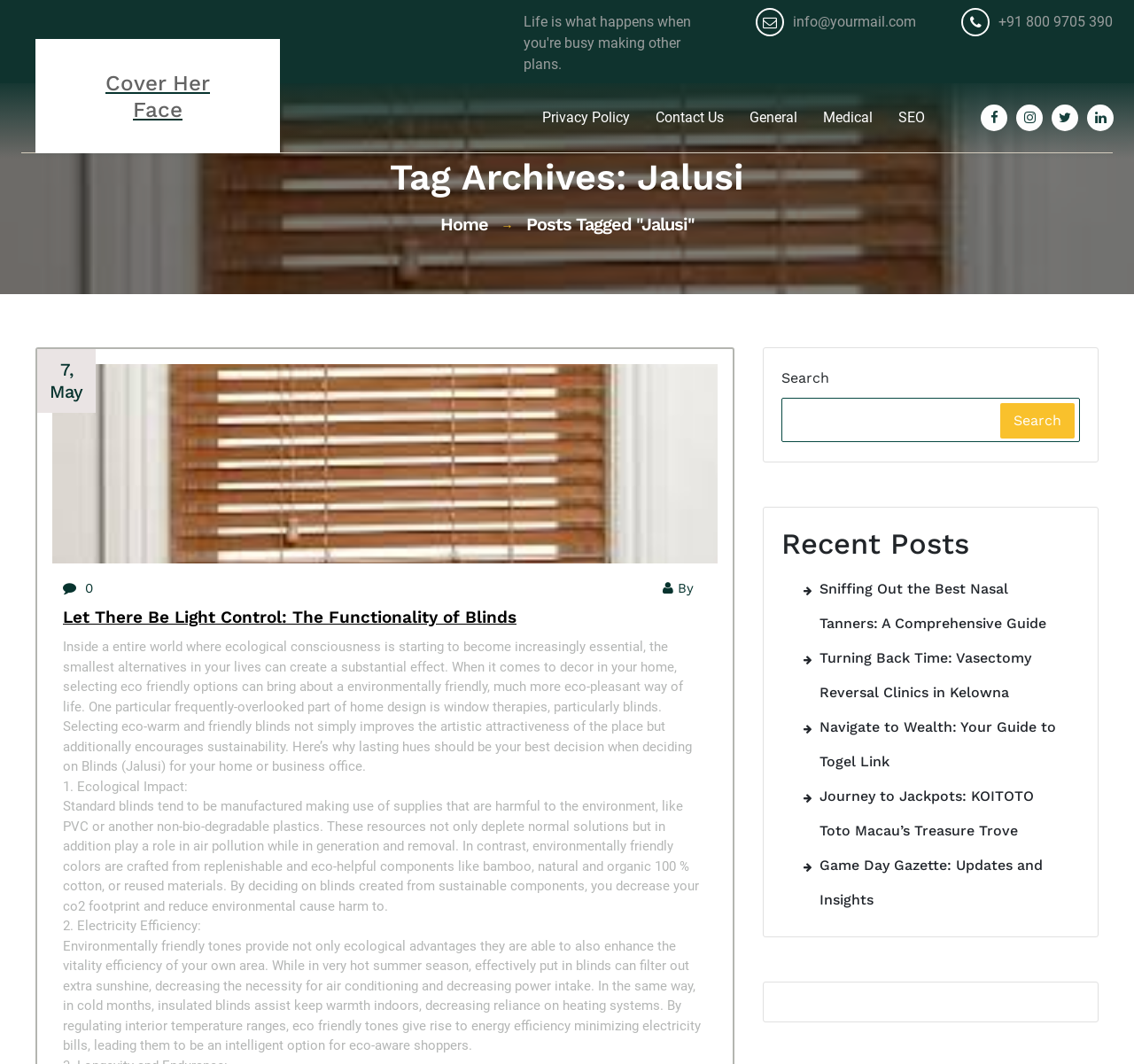What is the email address on the webpage?
Look at the image and respond to the question as thoroughly as possible.

I found the email address by looking at the links on the webpage, specifically the one with the text 'info@yourmail.com' which is located at the top of the page.